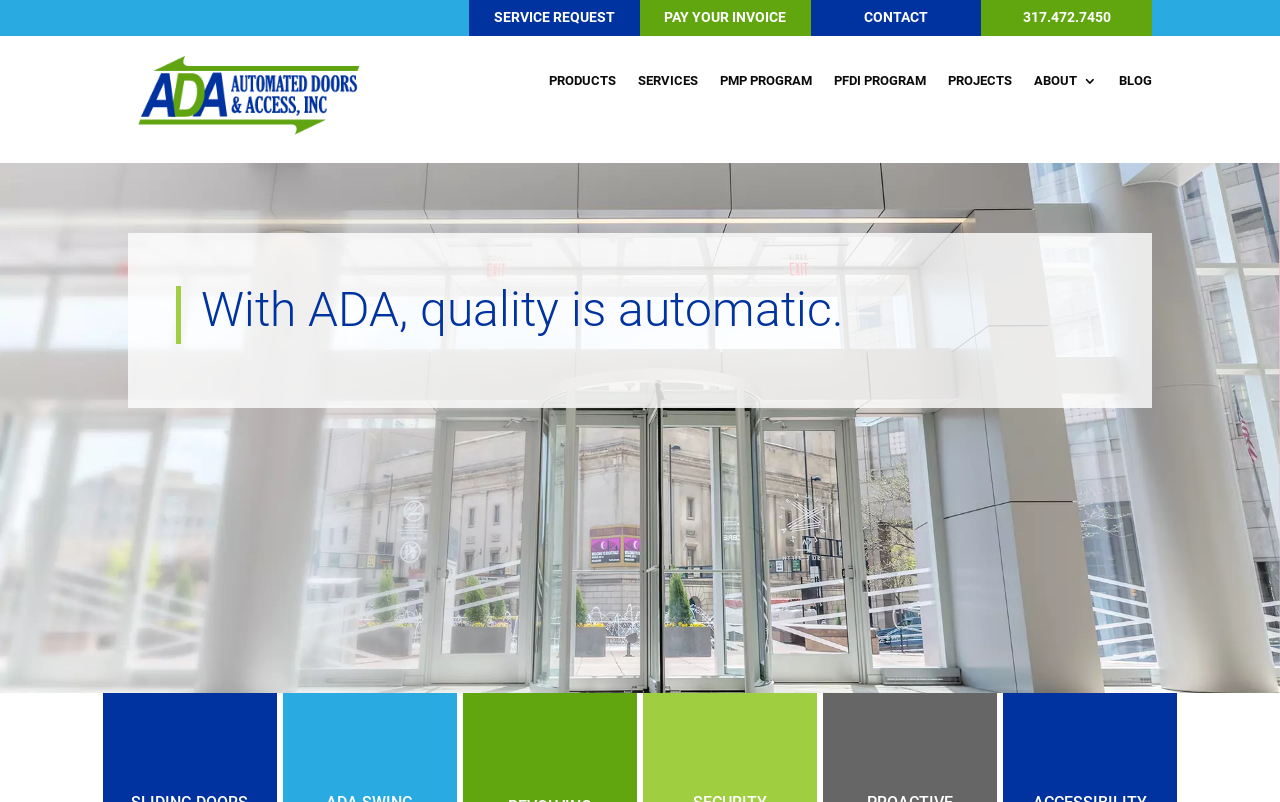How many navigation links are in the top menu?
Please respond to the question with a detailed and informative answer.

I counted the number of links in the top menu, which are 'SERVICE REQUEST', 'PAY YOUR INVOICE', 'CONTACT', '317.472.7450', 'PRODUCTS', 'SERVICES', 'PMP PROGRAM', 'PFDI PROGRAM', and 'PROJECTS'.